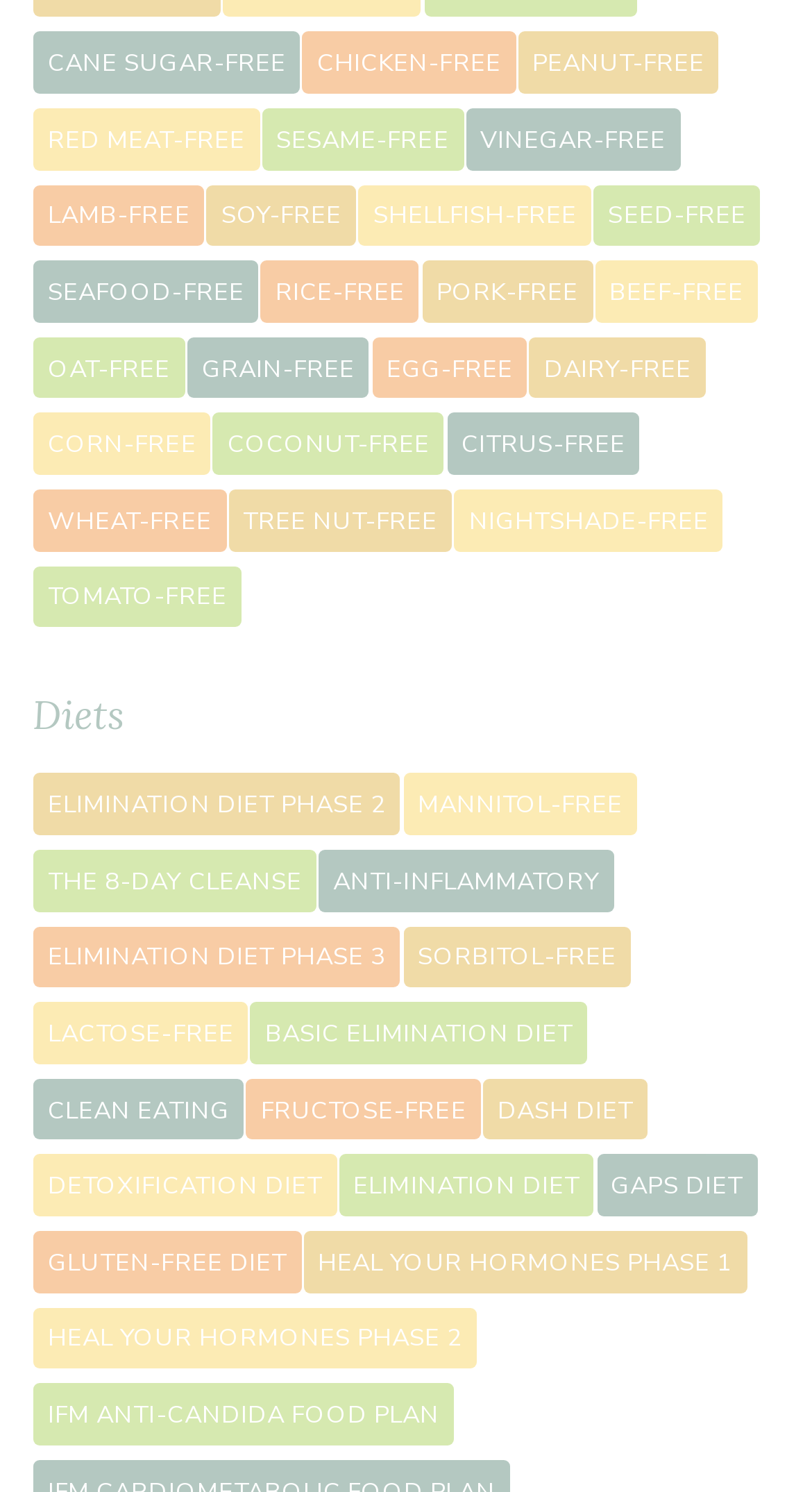Please answer the following question using a single word or phrase: 
What is the optional ingredient after bay leaves?

clove